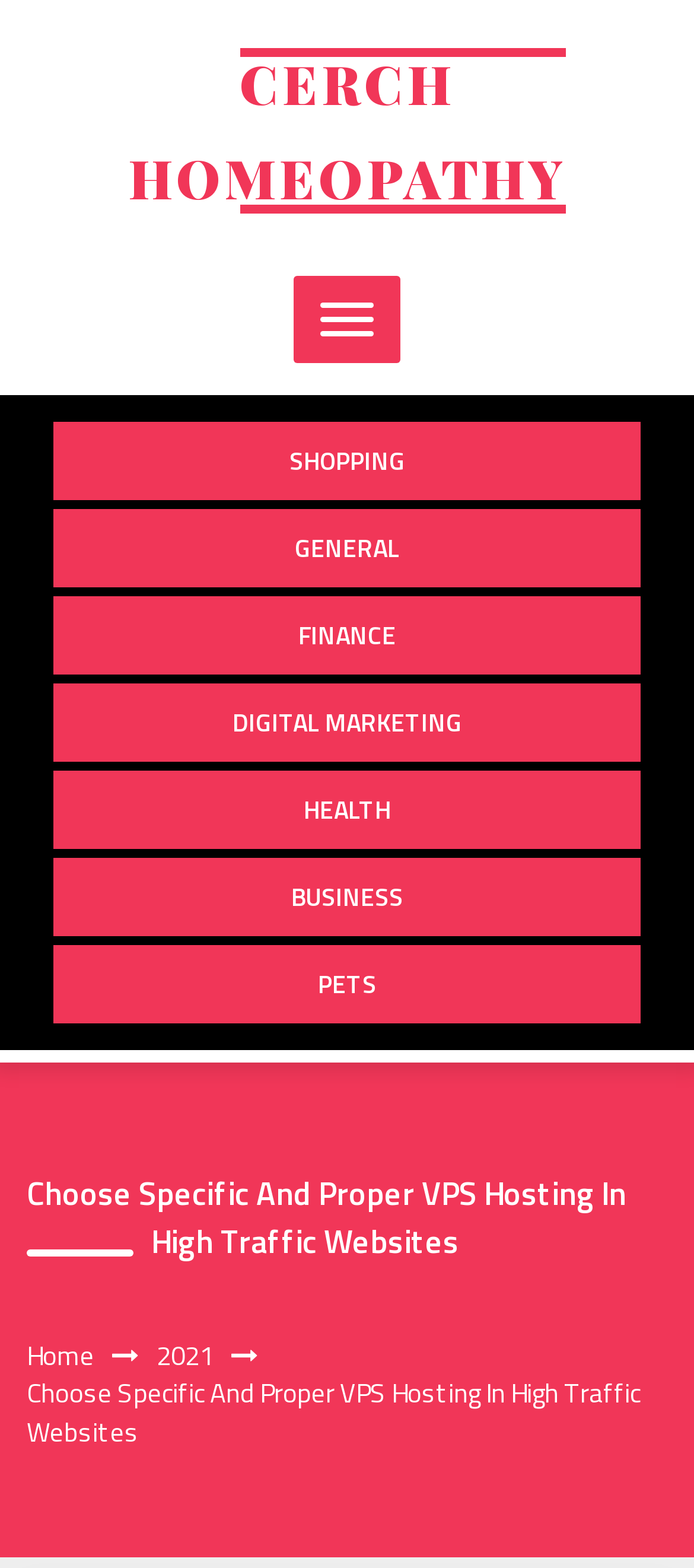How many categories are listed?
Kindly offer a detailed explanation using the data available in the image.

I counted the number of link elements under the main heading, which are 'SHOPPING', 'GENERAL', 'FINANCE', 'DIGITAL MARKETING', 'HEALTH', 'BUSINESS', and 'PETS', totaling 7 categories.